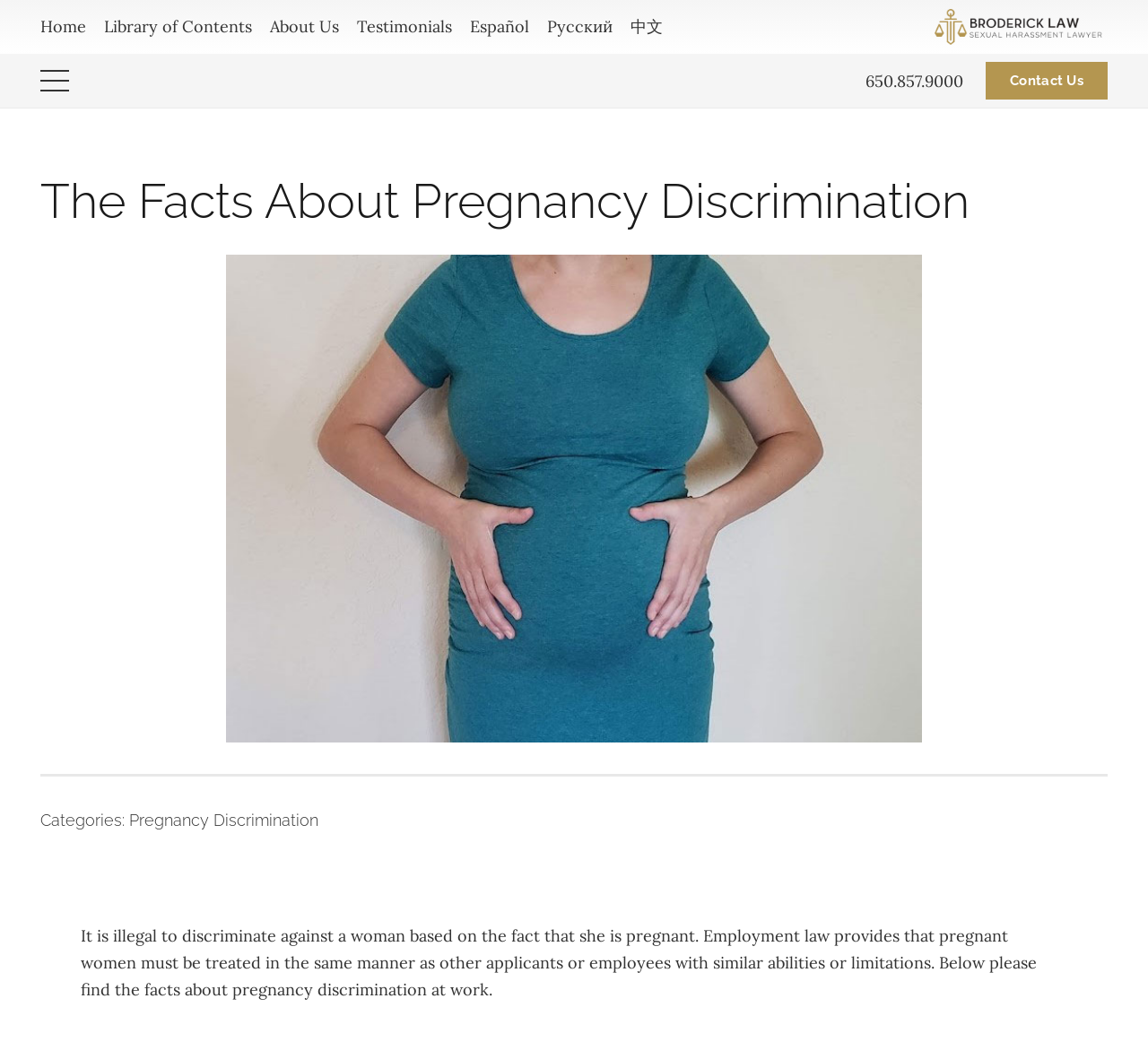Please identify the bounding box coordinates of the element that needs to be clicked to execute the following command: "Read about 'Pregnancy Discrimination'". Provide the bounding box using four float numbers between 0 and 1, formatted as [left, top, right, bottom].

[0.112, 0.778, 0.277, 0.796]